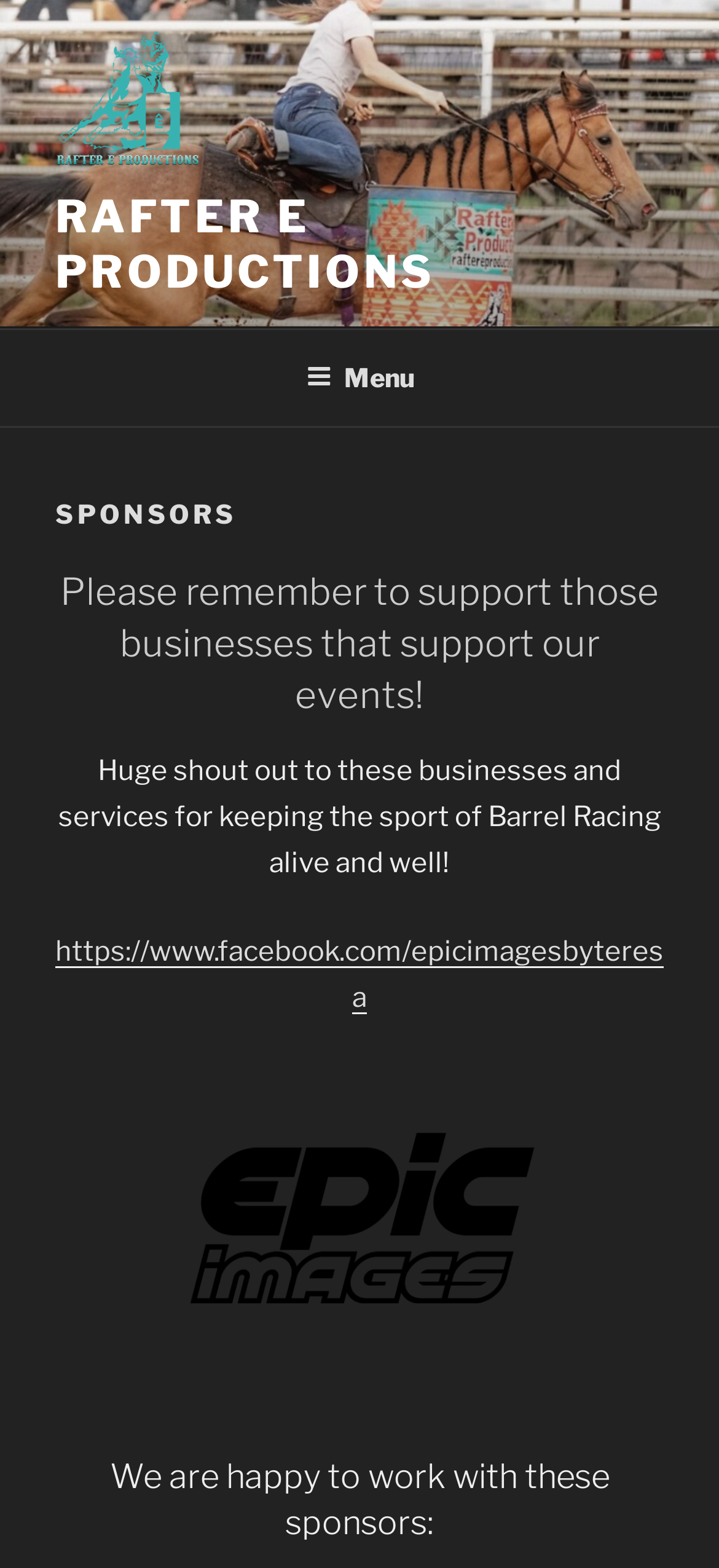How many sections are there in the sponsors list?
Based on the image, give a concise answer in the form of a single word or short phrase.

One